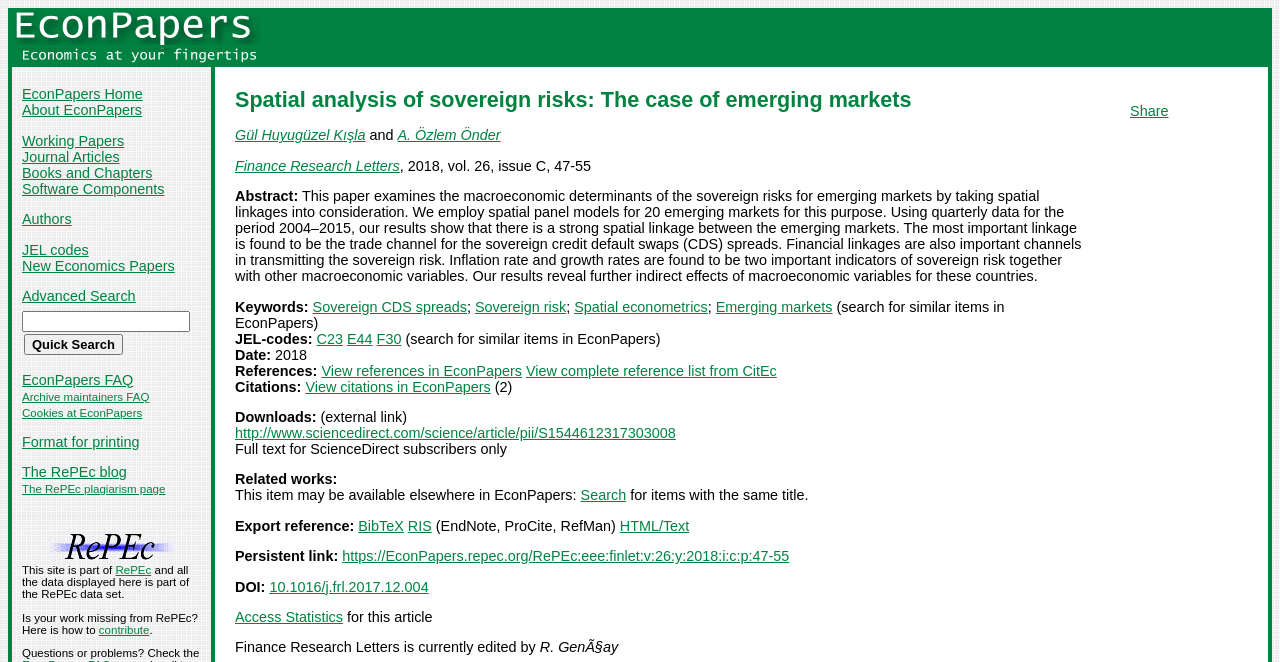Specify the bounding box coordinates of the element's area that should be clicked to execute the given instruction: "View references in EconPapers". The coordinates should be four float numbers between 0 and 1, i.e., [left, top, right, bottom].

[0.251, 0.548, 0.408, 0.572]